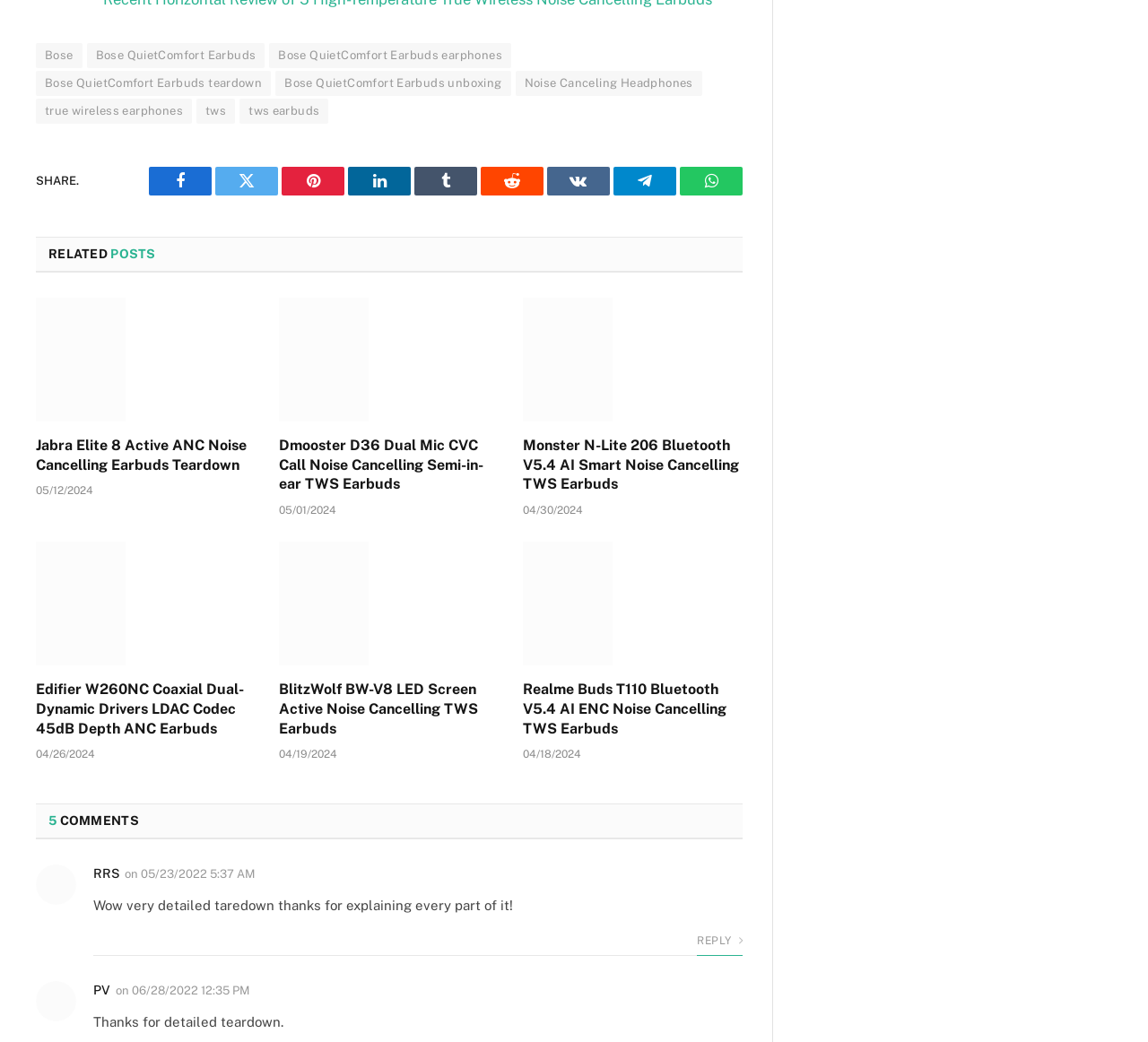Identify the bounding box coordinates of the specific part of the webpage to click to complete this instruction: "Share on Facebook".

[0.13, 0.16, 0.184, 0.188]